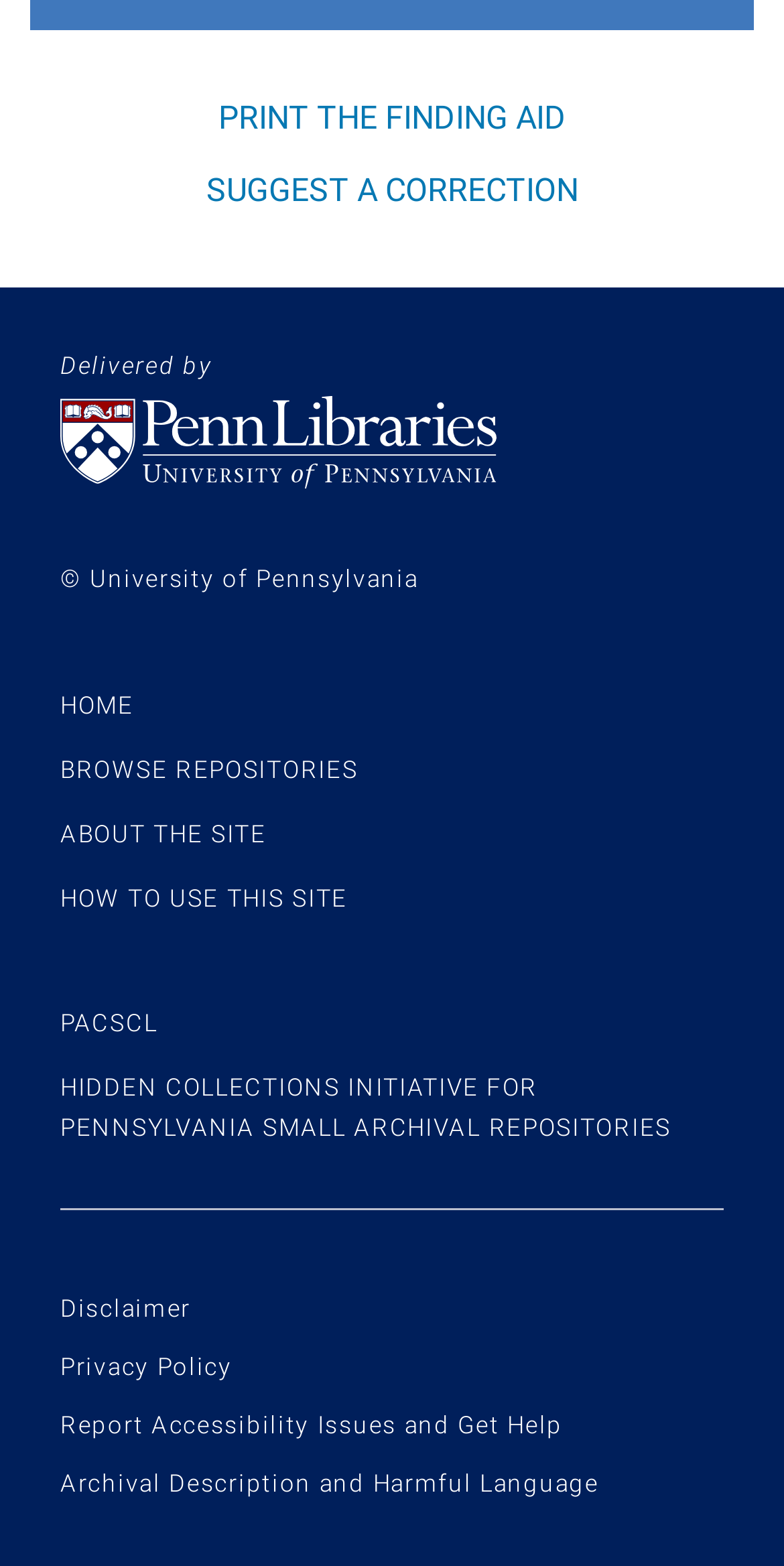Kindly determine the bounding box coordinates for the area that needs to be clicked to execute this instruction: "Suggest a correction".

[0.263, 0.11, 0.737, 0.134]